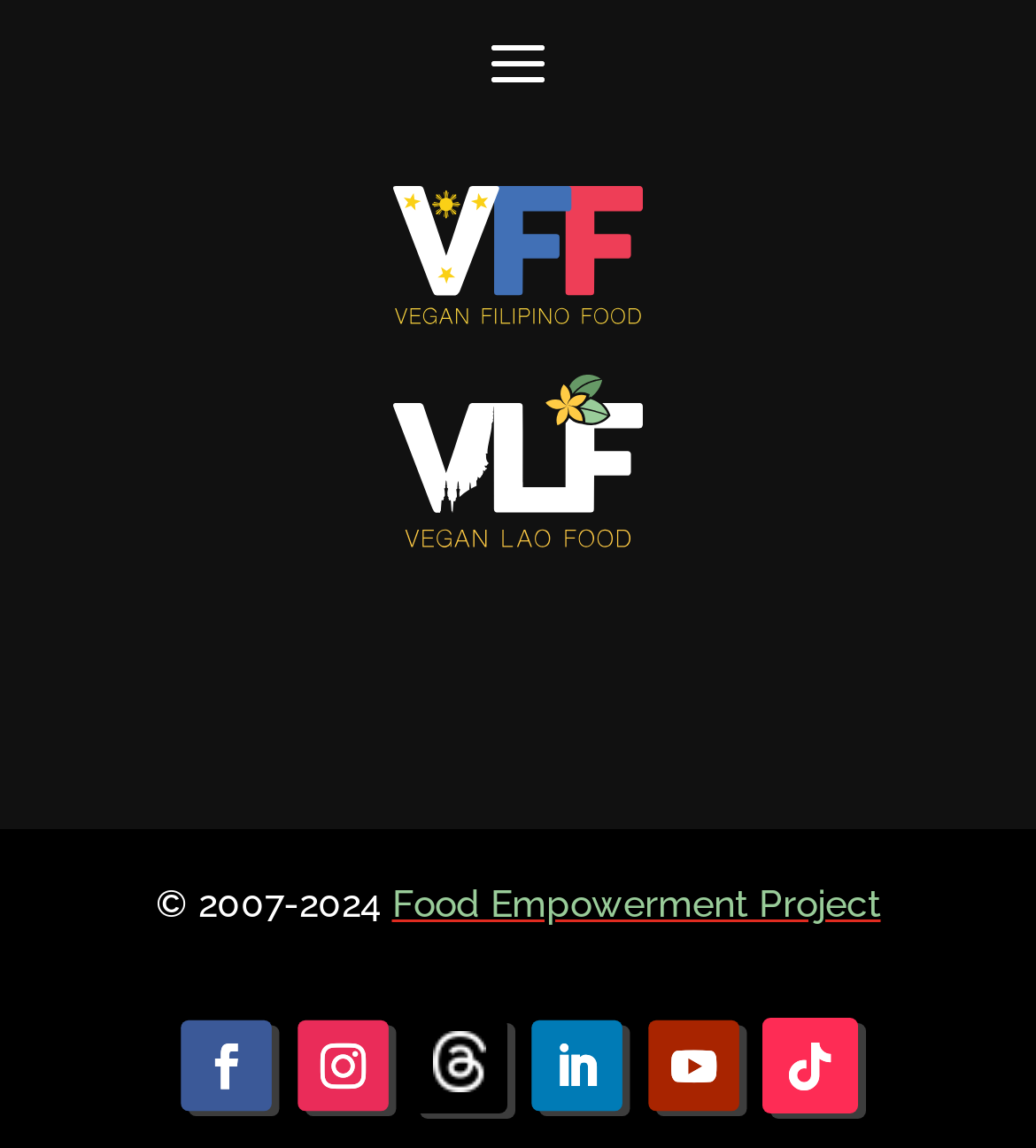Identify the bounding box for the UI element described as: "Follow". The coordinates should be four float numbers between 0 and 1, i.e., [left, top, right, bottom].

[0.626, 0.889, 0.714, 0.968]